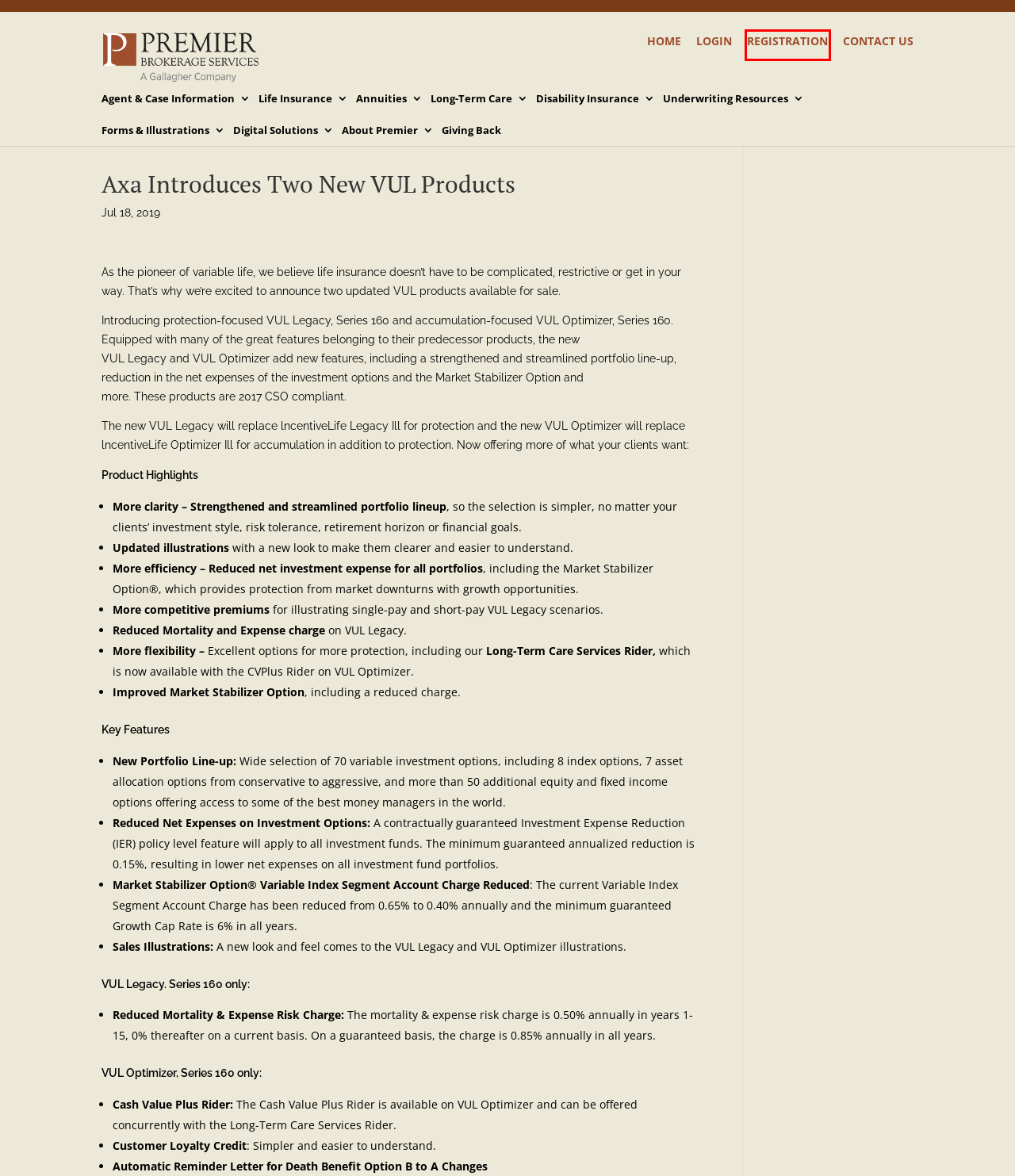Inspect the provided webpage screenshot, concentrating on the element within the red bounding box. Select the description that best represents the new webpage after you click the highlighted element. Here are the candidates:
A. » Long-Term Care
B. » Agent & Case Information
C. » Login
D. » Disability Insurance
E. » Life Insurance
F. » Registration
G. » Underwriting Resources
H. » Forms & Illustrations

F